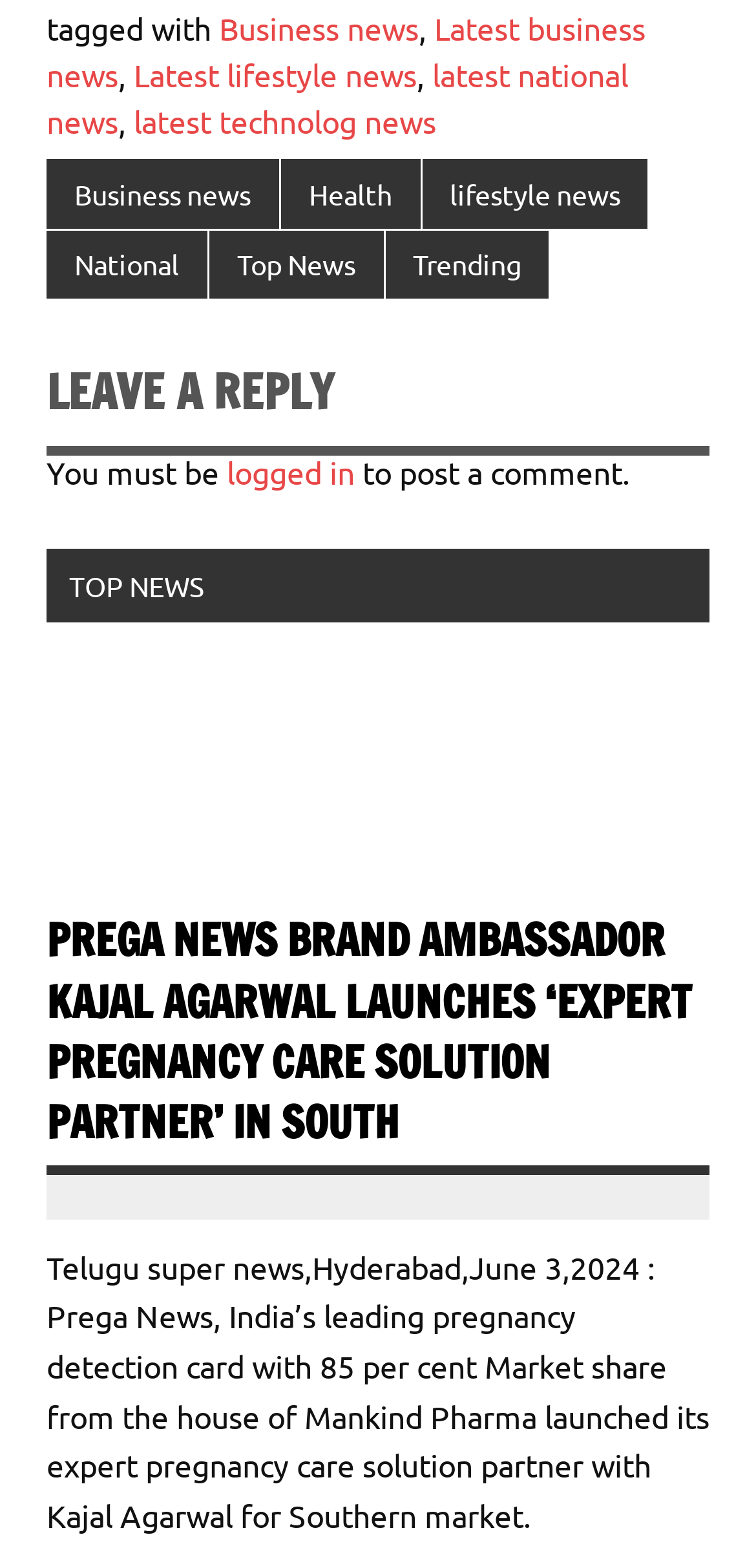What type of news is featured on this webpage?
Please use the image to provide an in-depth answer to the question.

The webpage features various types of news, including business news, lifestyle news, national news, and technology news, but the first link on the webpage is 'Business news', indicating that business news is prominently featured.